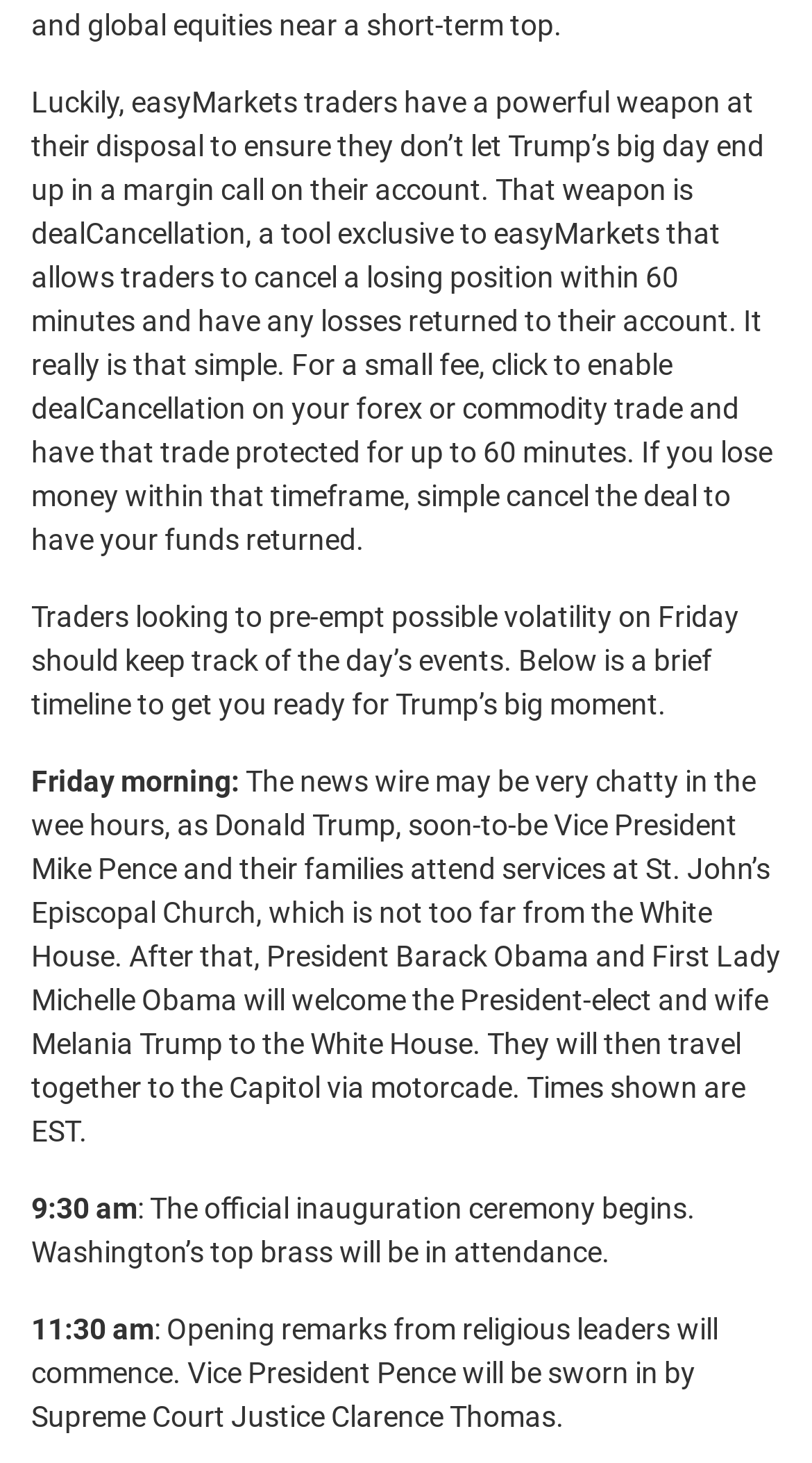Provide the bounding box coordinates of the HTML element this sentence describes: "Morning". The bounding box coordinates consist of four float numbers between 0 and 1, i.e., [left, top, right, bottom].

[0.0, 0.753, 0.23, 0.824]